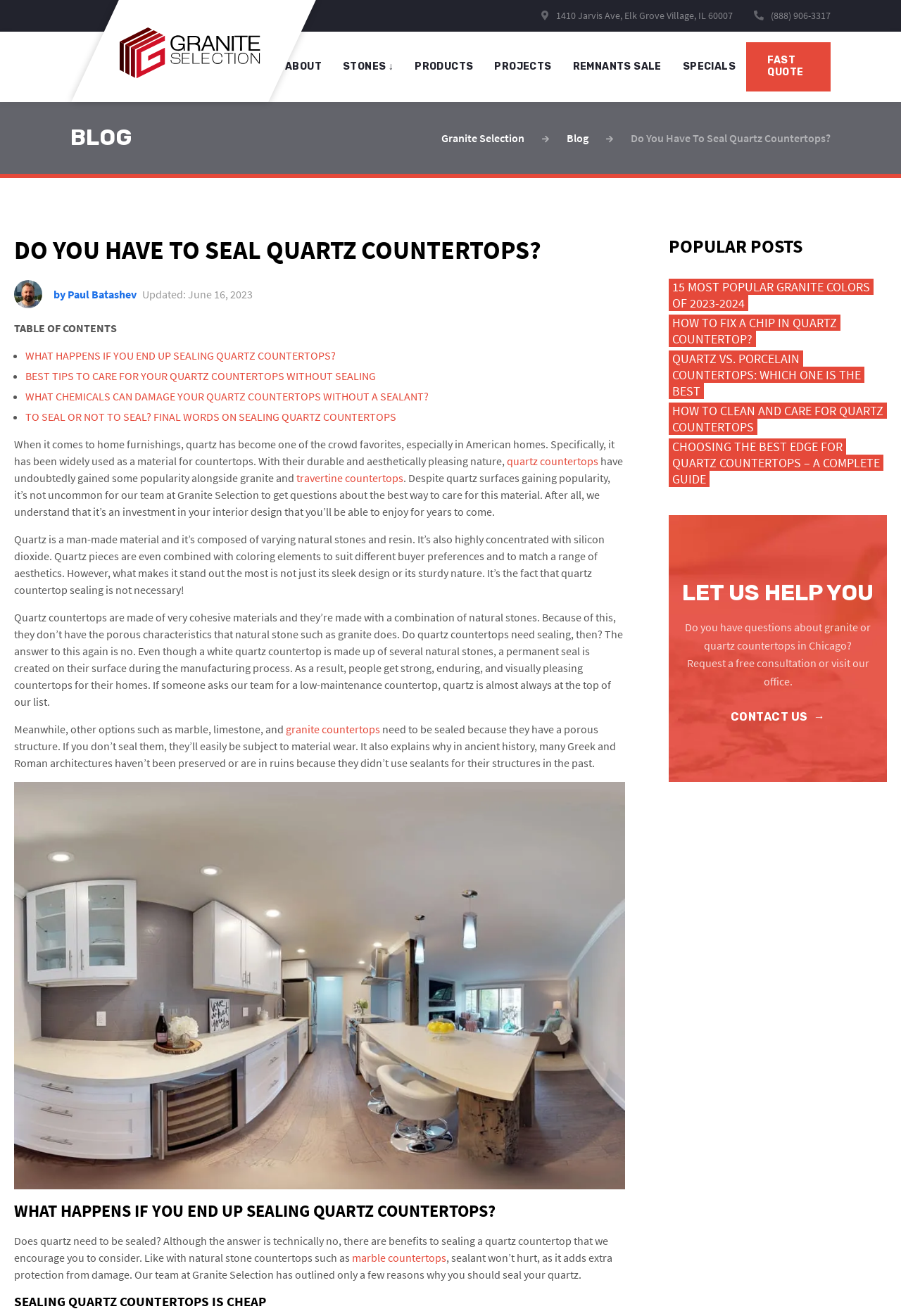Why don't quartz countertops need to be sealed?
Answer the question with a single word or phrase by looking at the picture.

They are non-porous